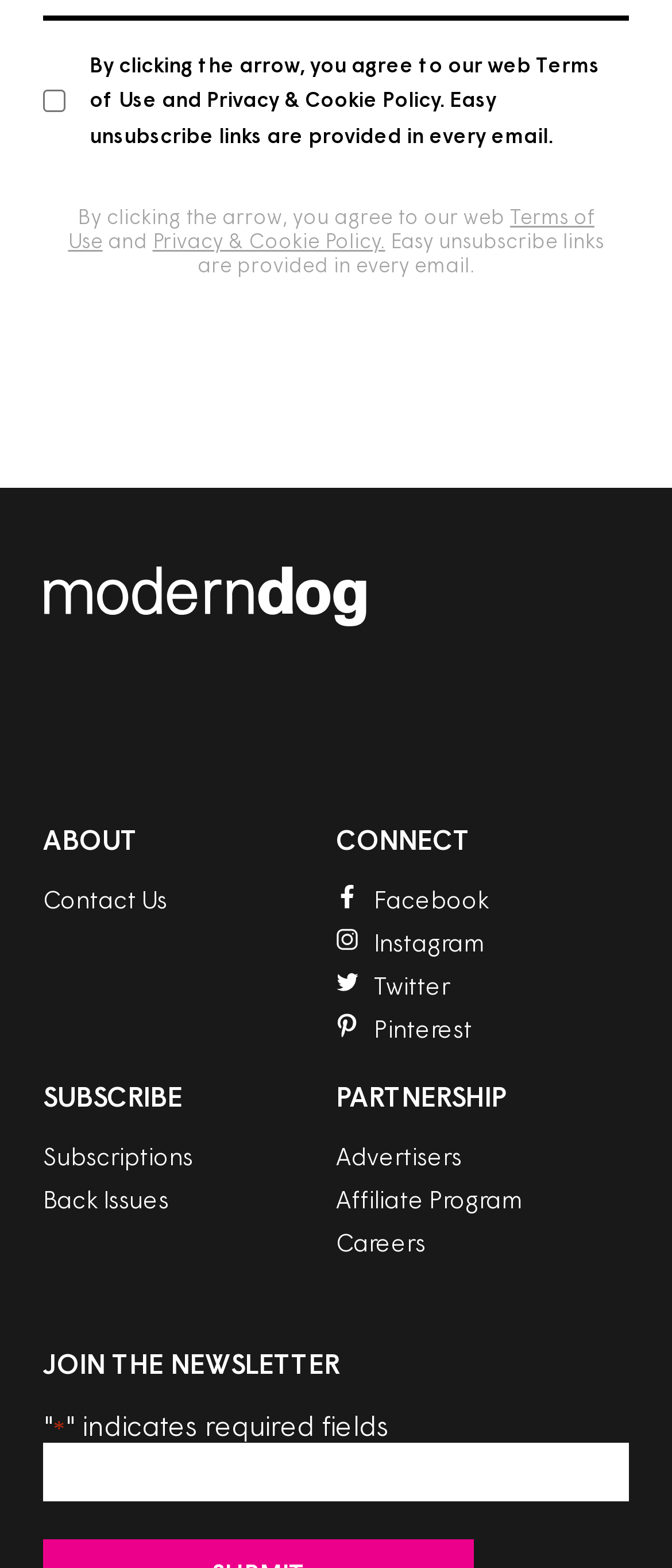How many social media platforms are linked?
Using the image provided, answer with just one word or phrase.

4